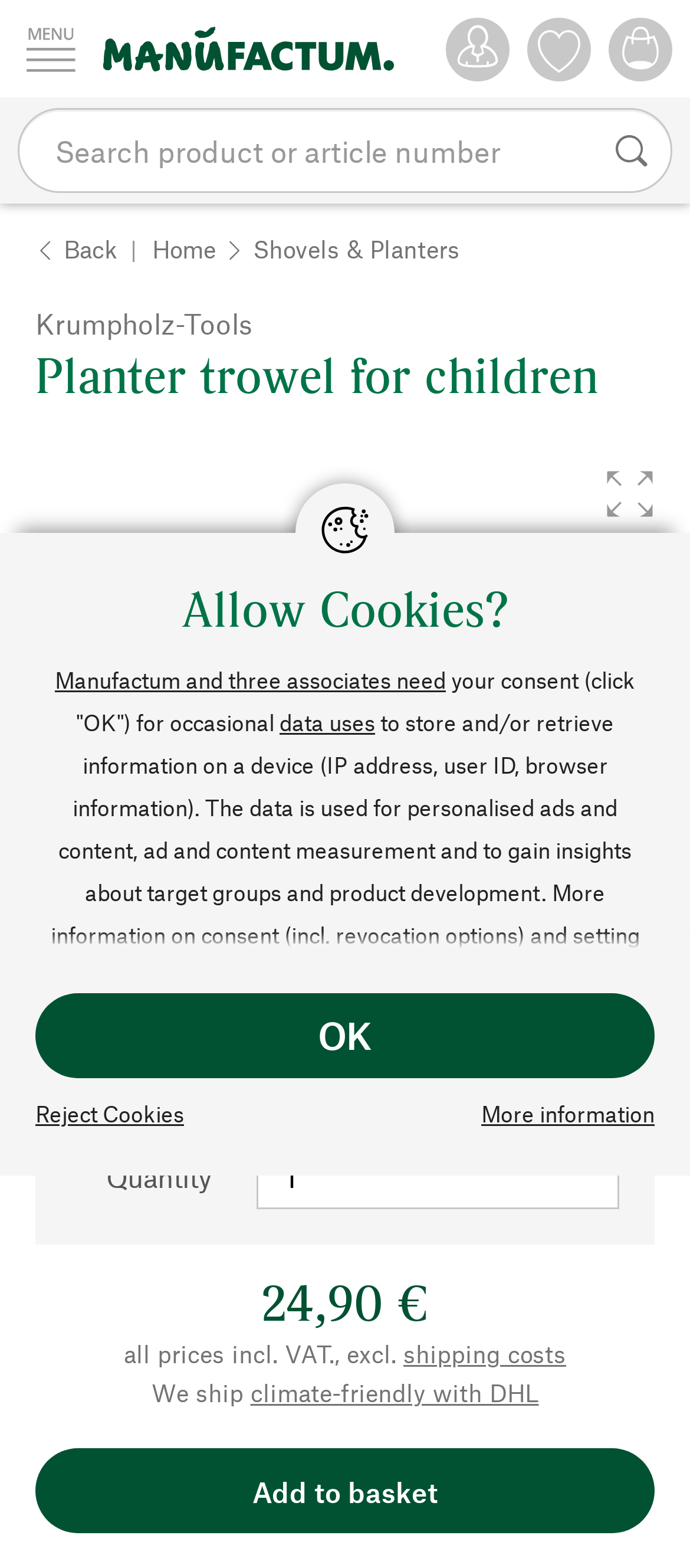Point out the bounding box coordinates of the section to click in order to follow this instruction: "Click on the Manufactum logo".

[0.136, 0.0, 0.633, 0.062]